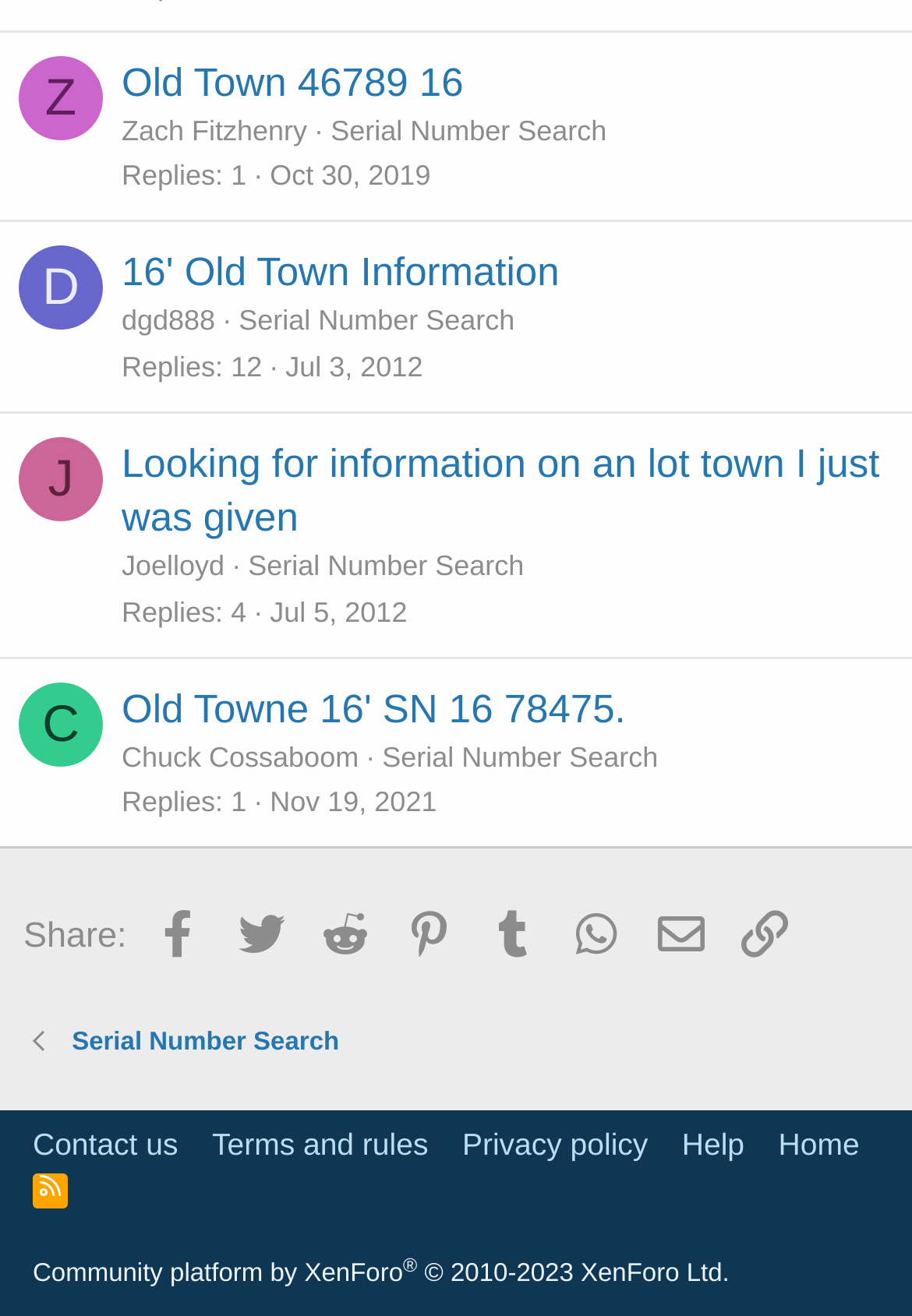Locate the bounding box coordinates of the item that should be clicked to fulfill the instruction: "Search for serial numbers".

[0.362, 0.086, 0.665, 0.111]